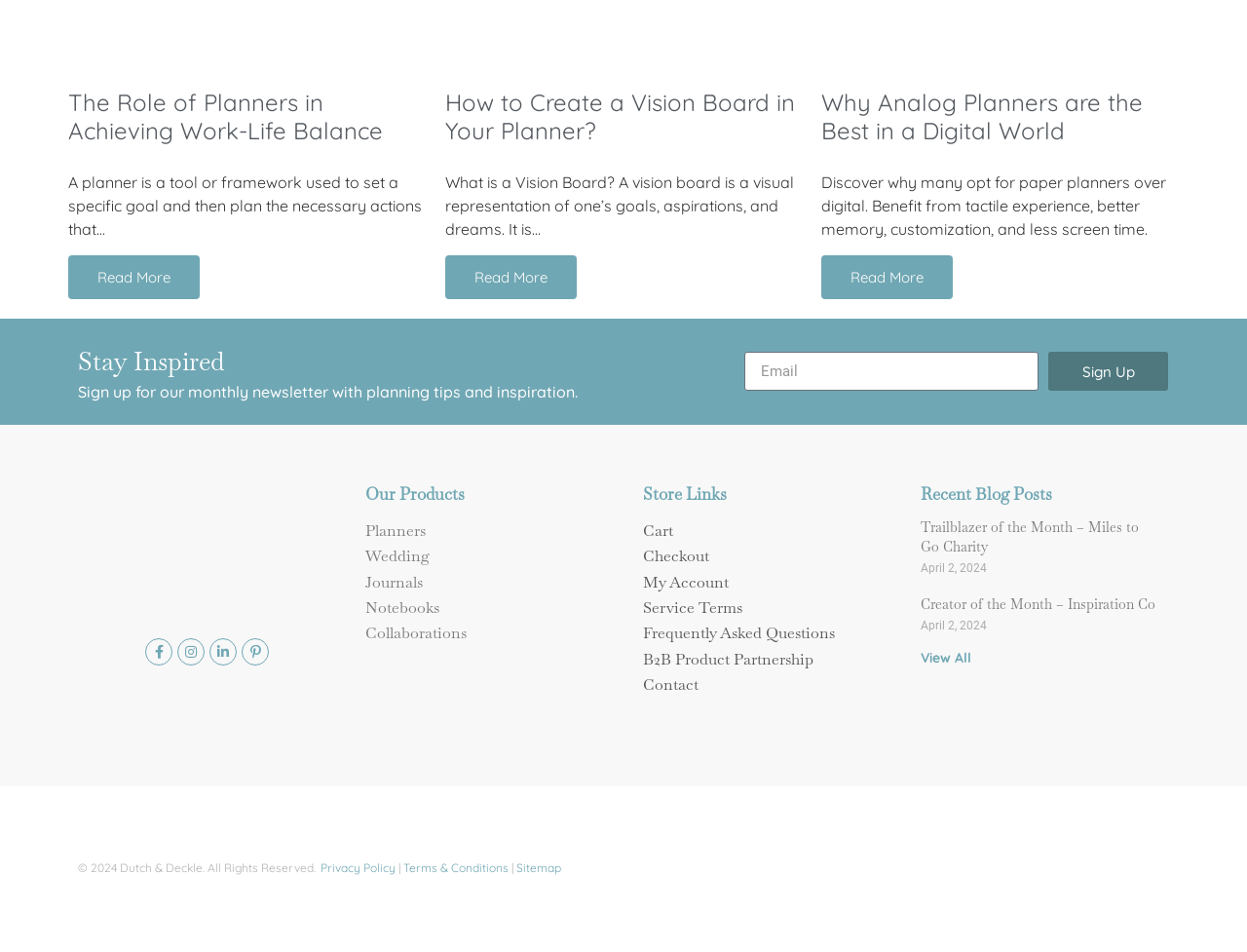Respond to the following question with a brief word or phrase:
What is the copyright year of the website?

2024